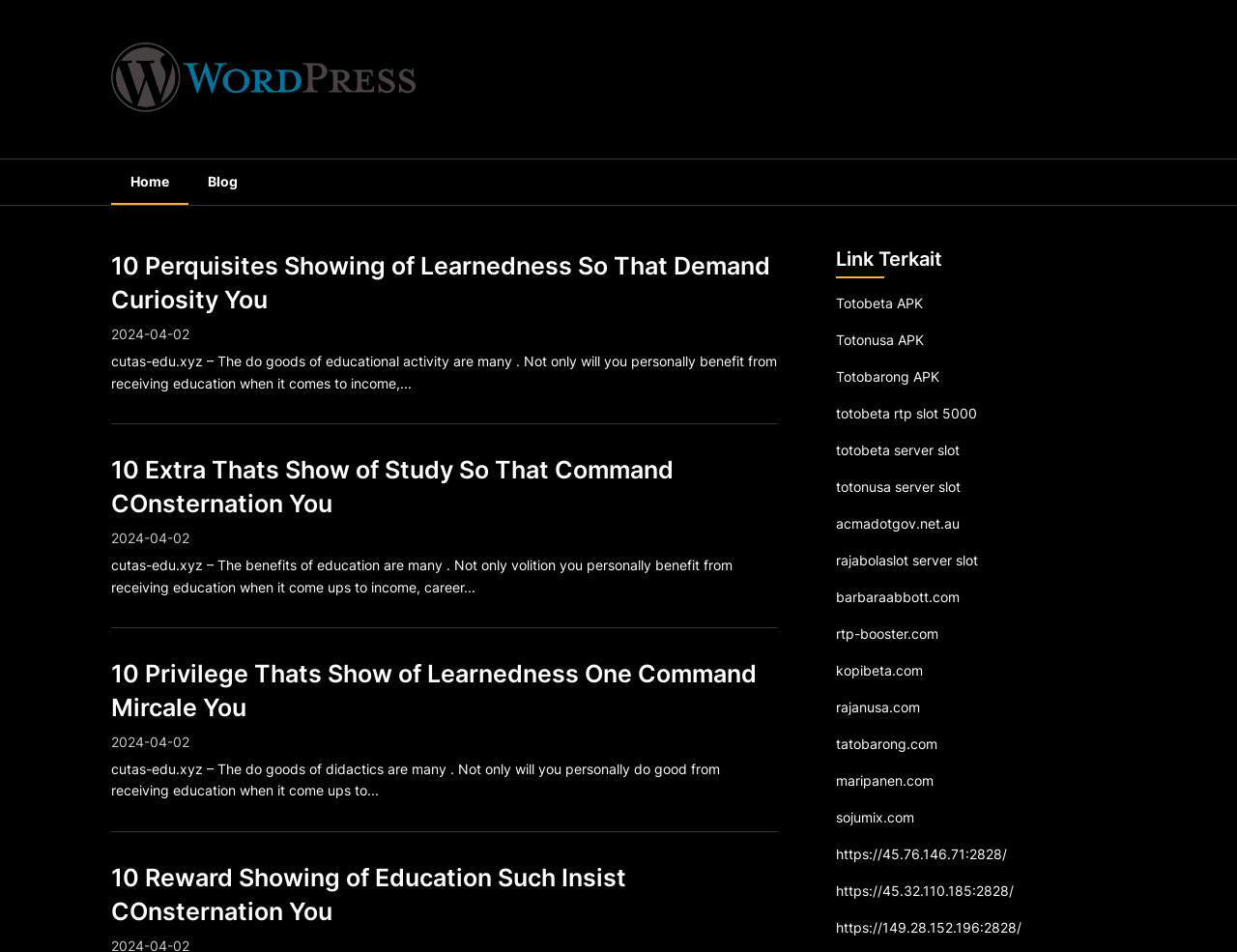Please locate the bounding box coordinates of the element that needs to be clicked to achieve the following instruction: "Click on the 'Home' link". The coordinates should be four float numbers between 0 and 1, i.e., [left, top, right, bottom].

[0.09, 0.168, 0.152, 0.216]